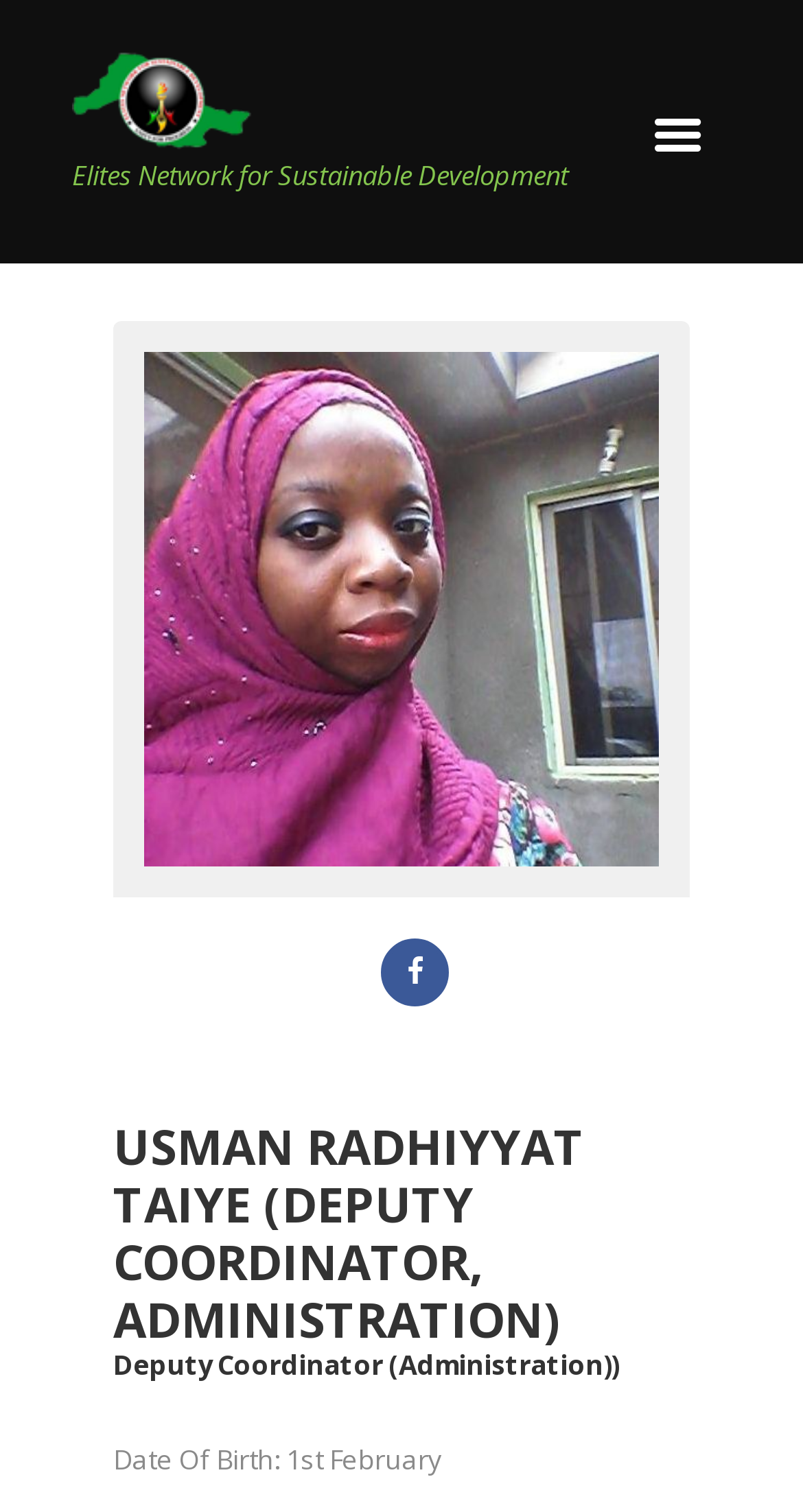What is the organization associated with the person?
From the image, provide a succinct answer in one word or a short phrase.

Image Elites Network for Sustainable Development